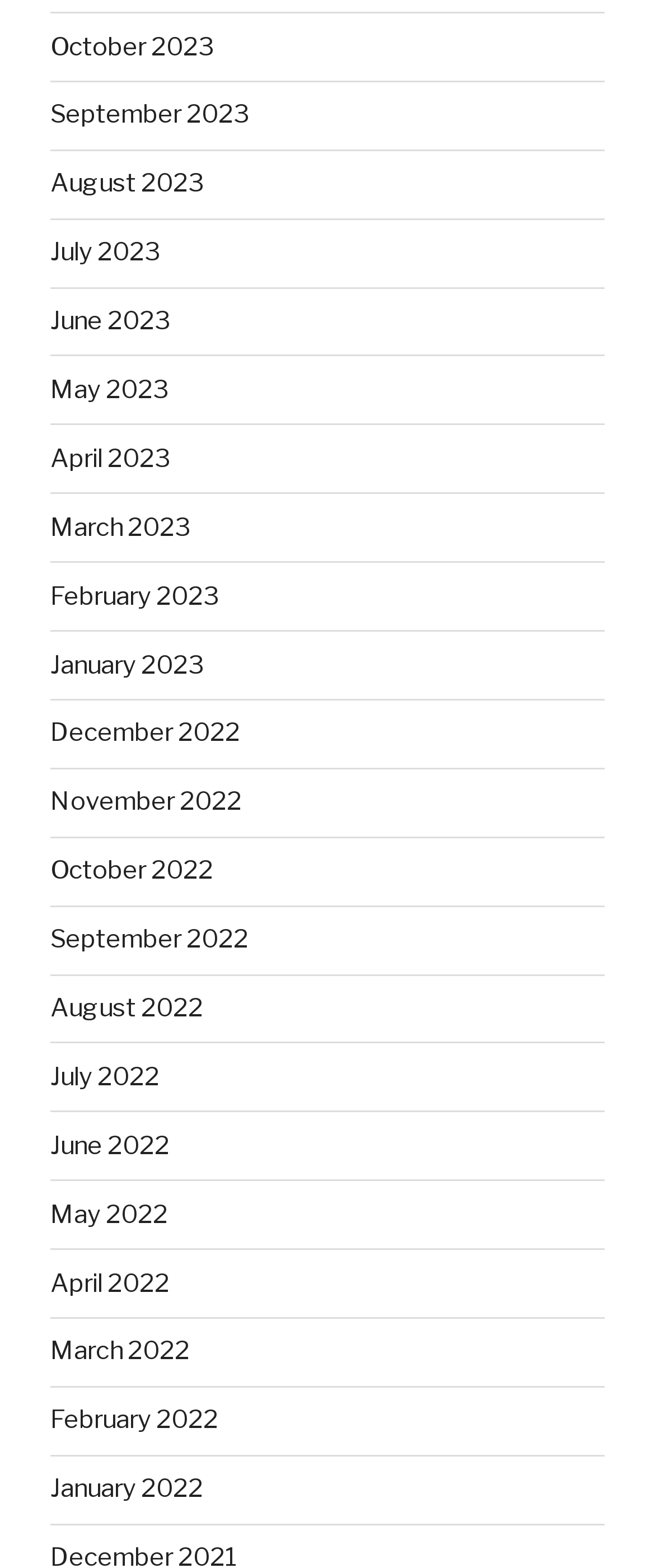Locate the bounding box coordinates of the area that needs to be clicked to fulfill the following instruction: "view September 2022". The coordinates should be in the format of four float numbers between 0 and 1, namely [left, top, right, bottom].

[0.077, 0.589, 0.379, 0.609]